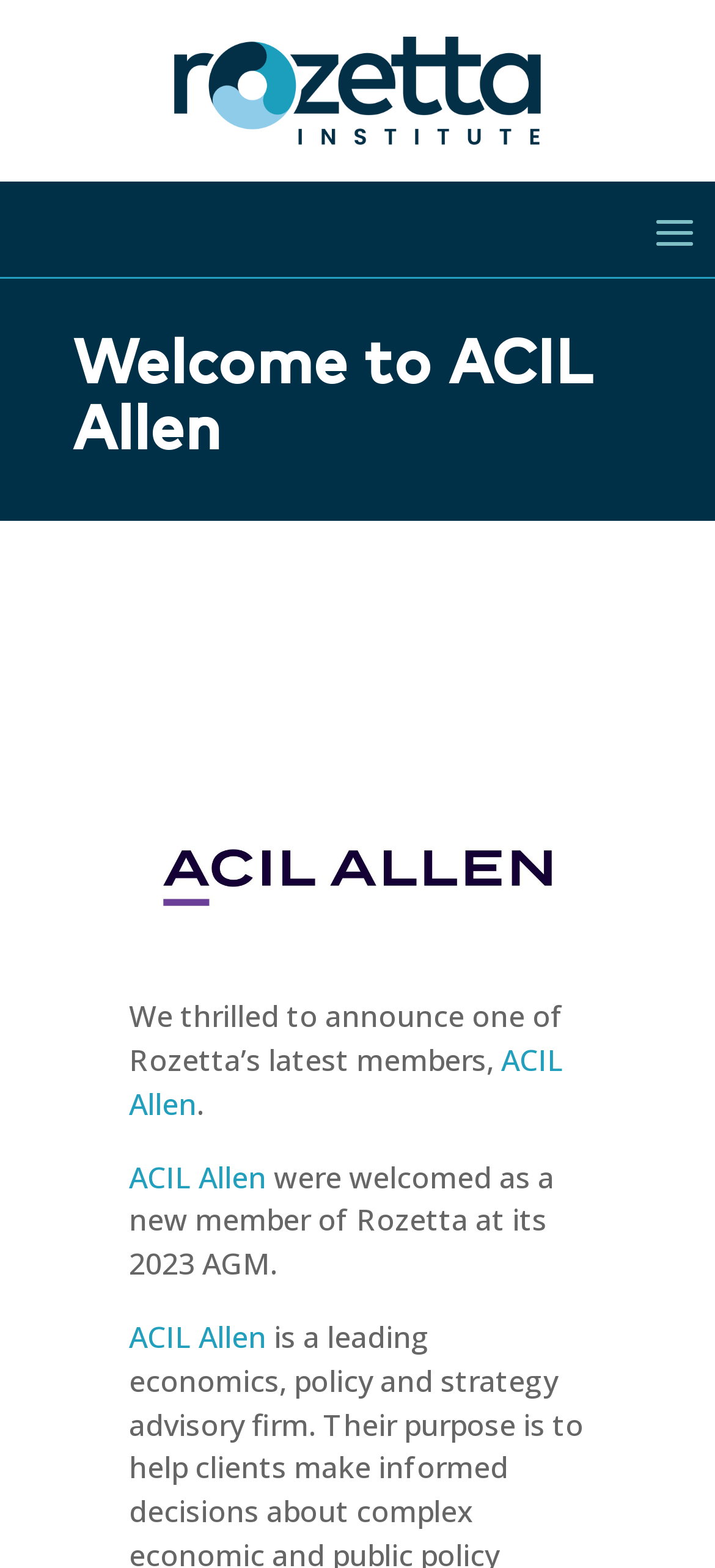Describe all significant elements and features of the webpage.

The webpage is about ACIL Allen's membership in Rozetta Institute. At the top, there is a logo image, accompanied by a link on its right side. Below the logo, a large heading reads "Welcome to ACIL Allen". 

Further down, there is a smaller image, positioned roughly in the middle of the page. Below this image, a paragraph of text starts with "We thrilled to announce one of Rozetta’s latest members," followed by a link to "ACIL Allen", a period, and then another link to "ACIL Allen" again. The text continues with "were welcomed as a new member of Rozetta at its 2023 AGM." Another link to "ACIL Allen" appears at the end of the paragraph.